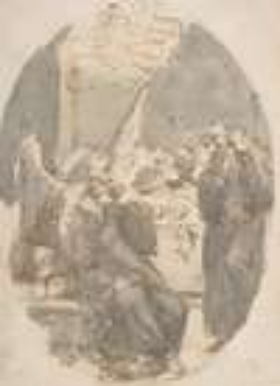Describe every aspect of the image in detail.

The image titled "A Dying Ecclesiastic Supported by an Angel" is attributed to the Italian painter Gaetano Gandolfi, created during the 1760s to 70s. The artwork depicts a poignant scene featuring an ecclesiastic figure, likely representing a priest or religious leader, who is being tenderly supported by an angel. The use of soft, muted colors and gentle, flowing lines conveys a sense of compassion and reverence, emphasizing the theme of divine support in moments of vulnerability. Gandolfi, recognized for his ability to blend emotional richness with technical skill, captures the viewer’s attention by creating a narrative that resonates with themes of faith, mortality, and the afterlife. This piece reflects Gandolfi’s influence during the late Baroque and early Neoclassic periods, highlighting his role in the artistic evolution of Bologna.